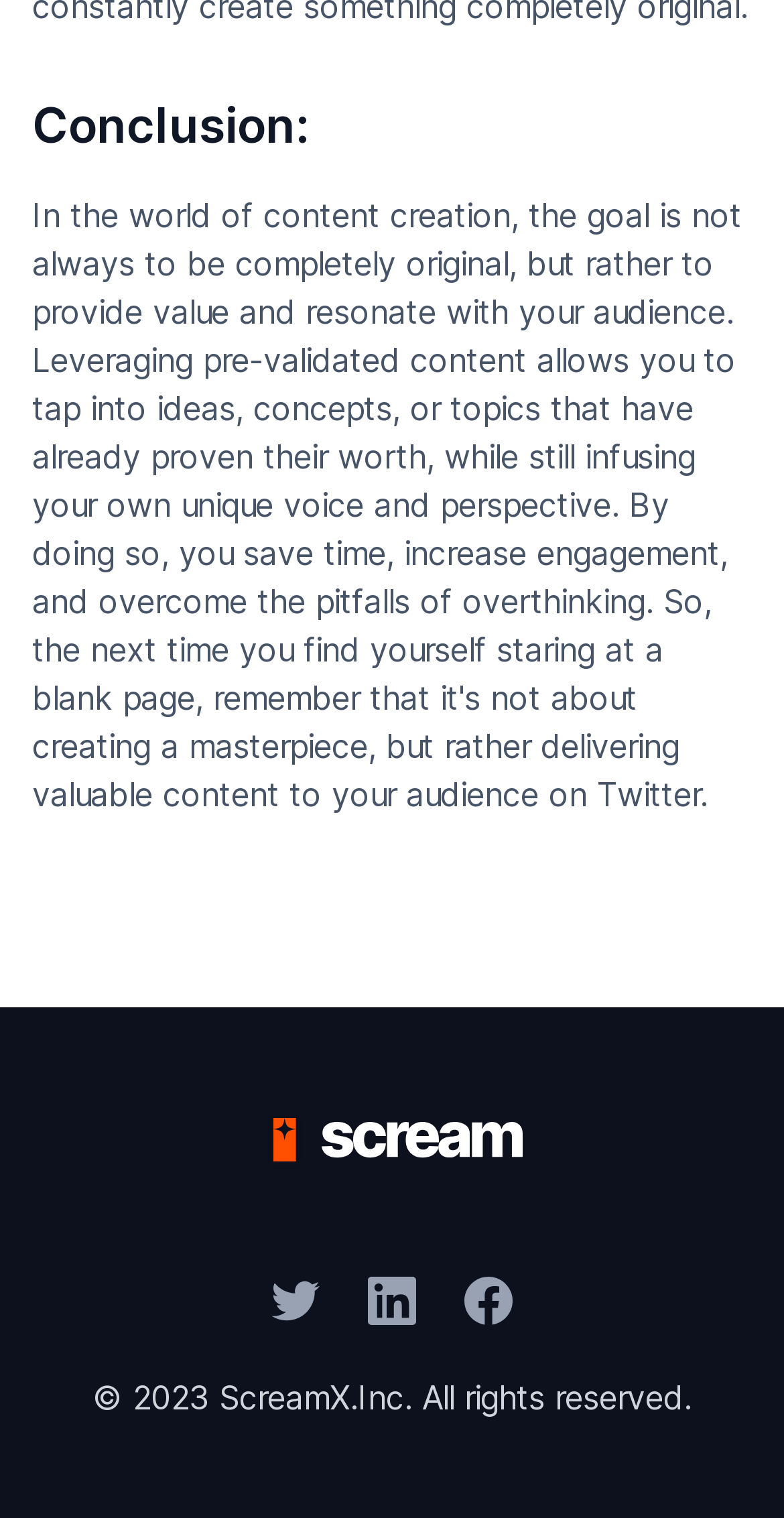What is the copyright year?
Please provide a single word or phrase as your answer based on the screenshot.

2023